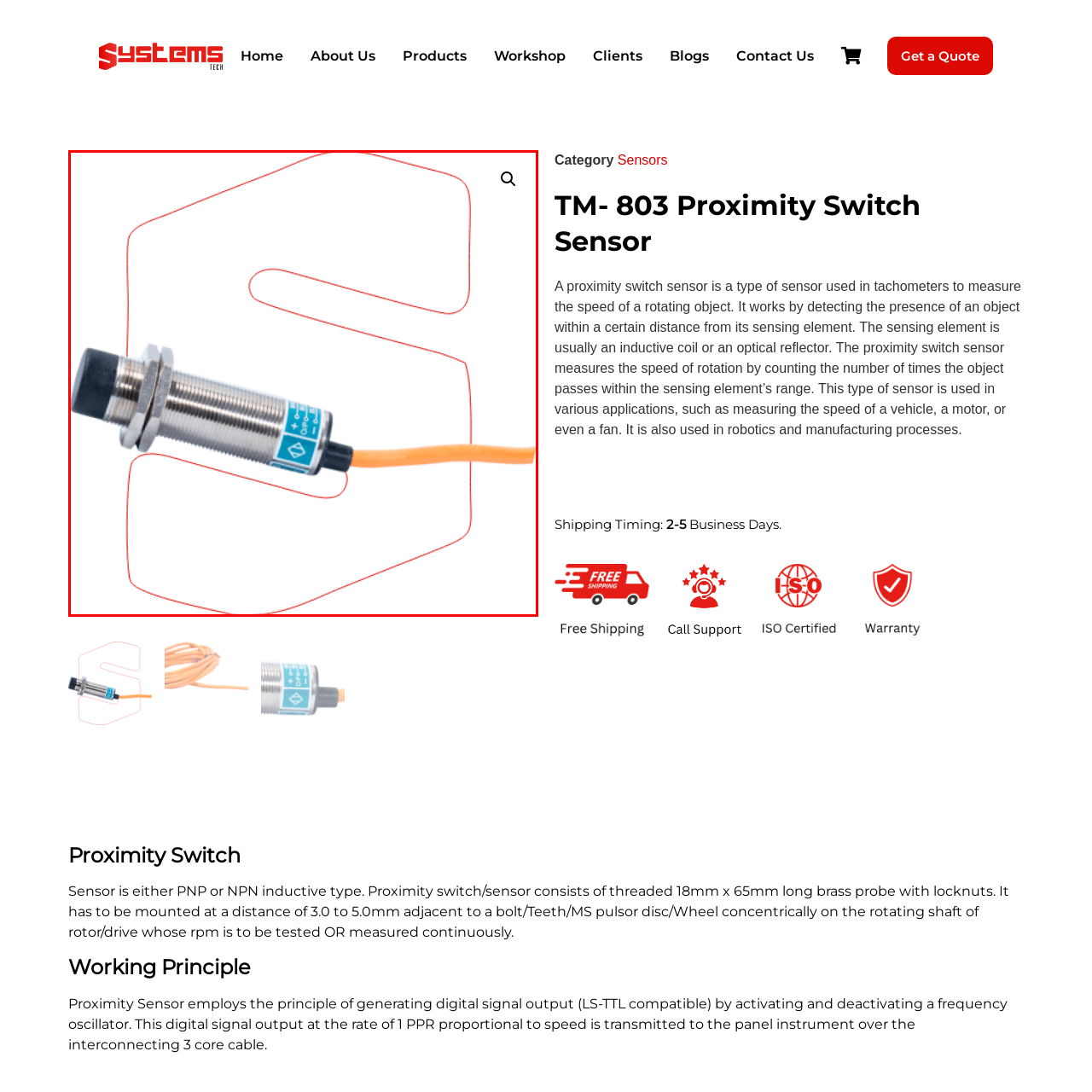Observe the image confined by the red frame and answer the question with a single word or phrase:
In what settings is the TM-803 Proximity Switch Sensor often used?

Industrial settings